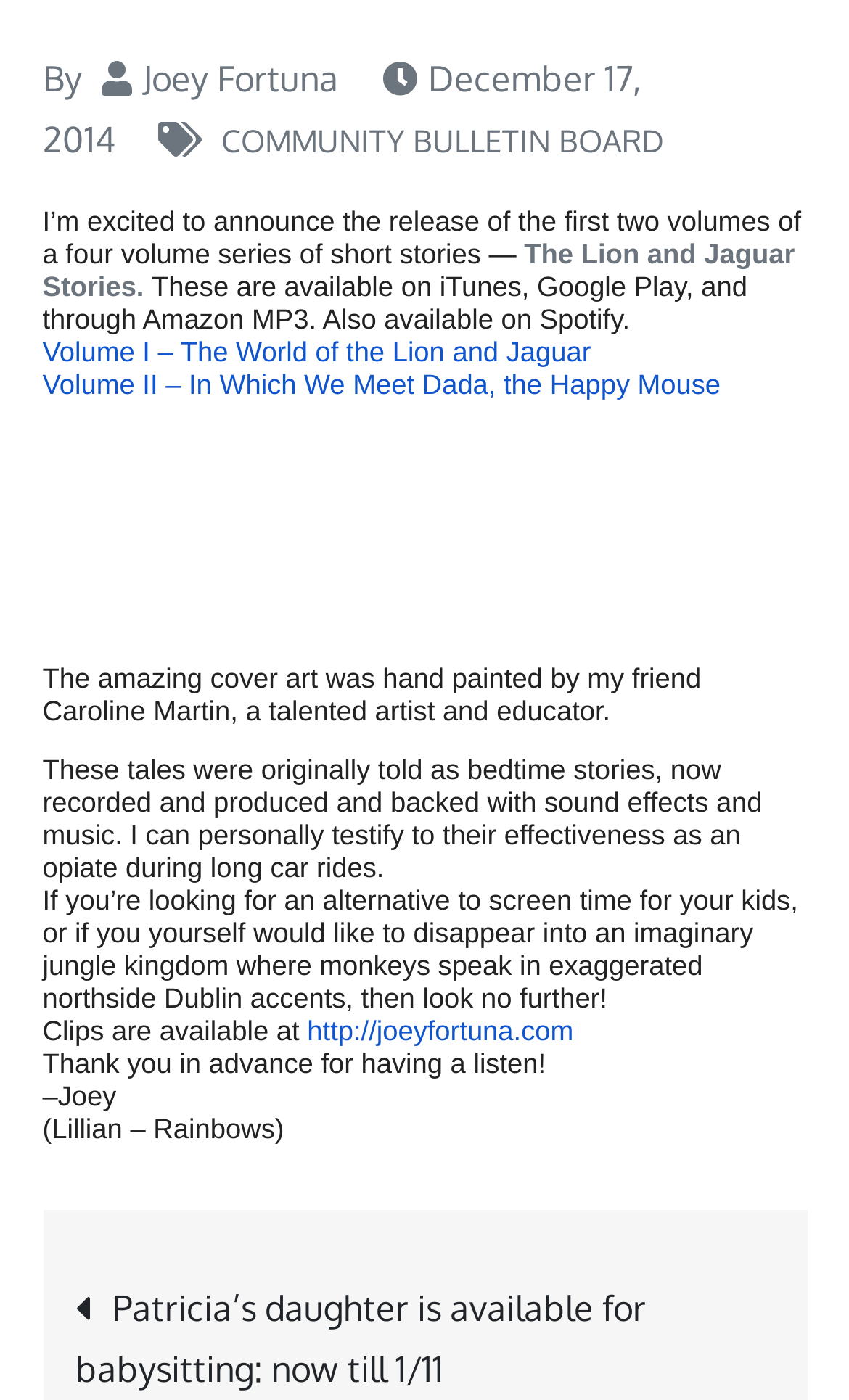Find the bounding box coordinates for the UI element that matches this description: "http://joeyfortuna.com".

[0.362, 0.725, 0.675, 0.748]